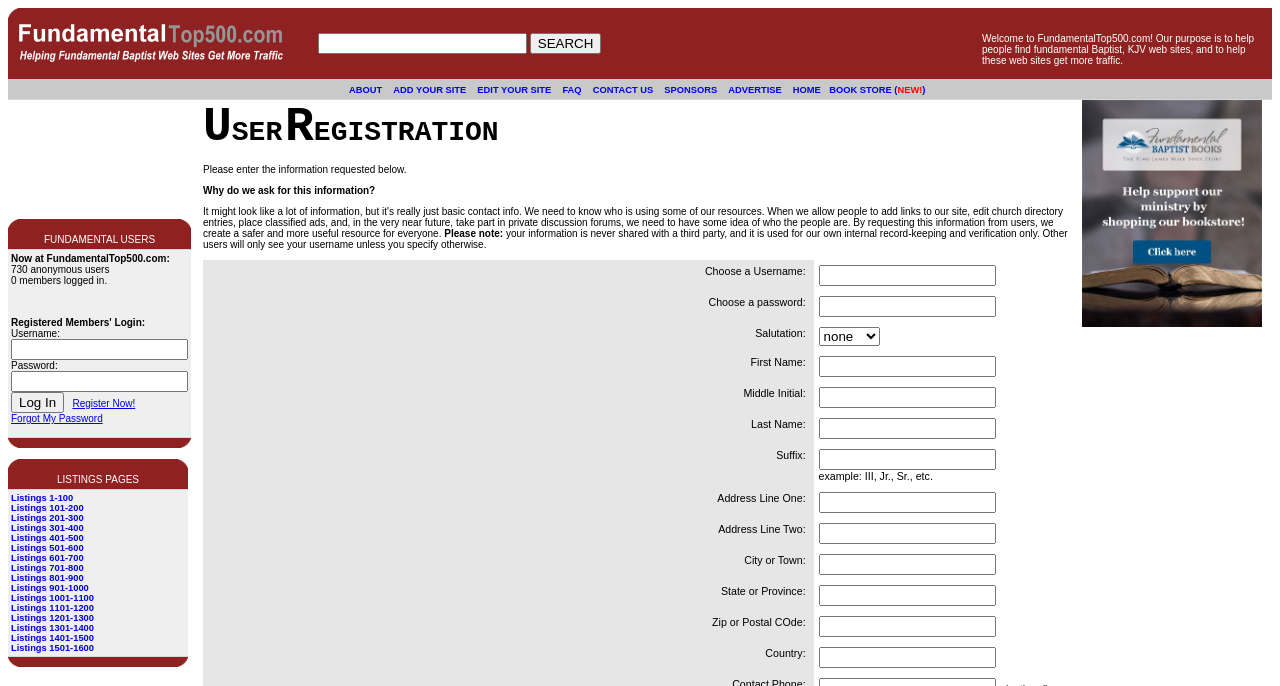Find the bounding box of the web element that fits this description: "name="State"".

[0.64, 0.853, 0.778, 0.883]